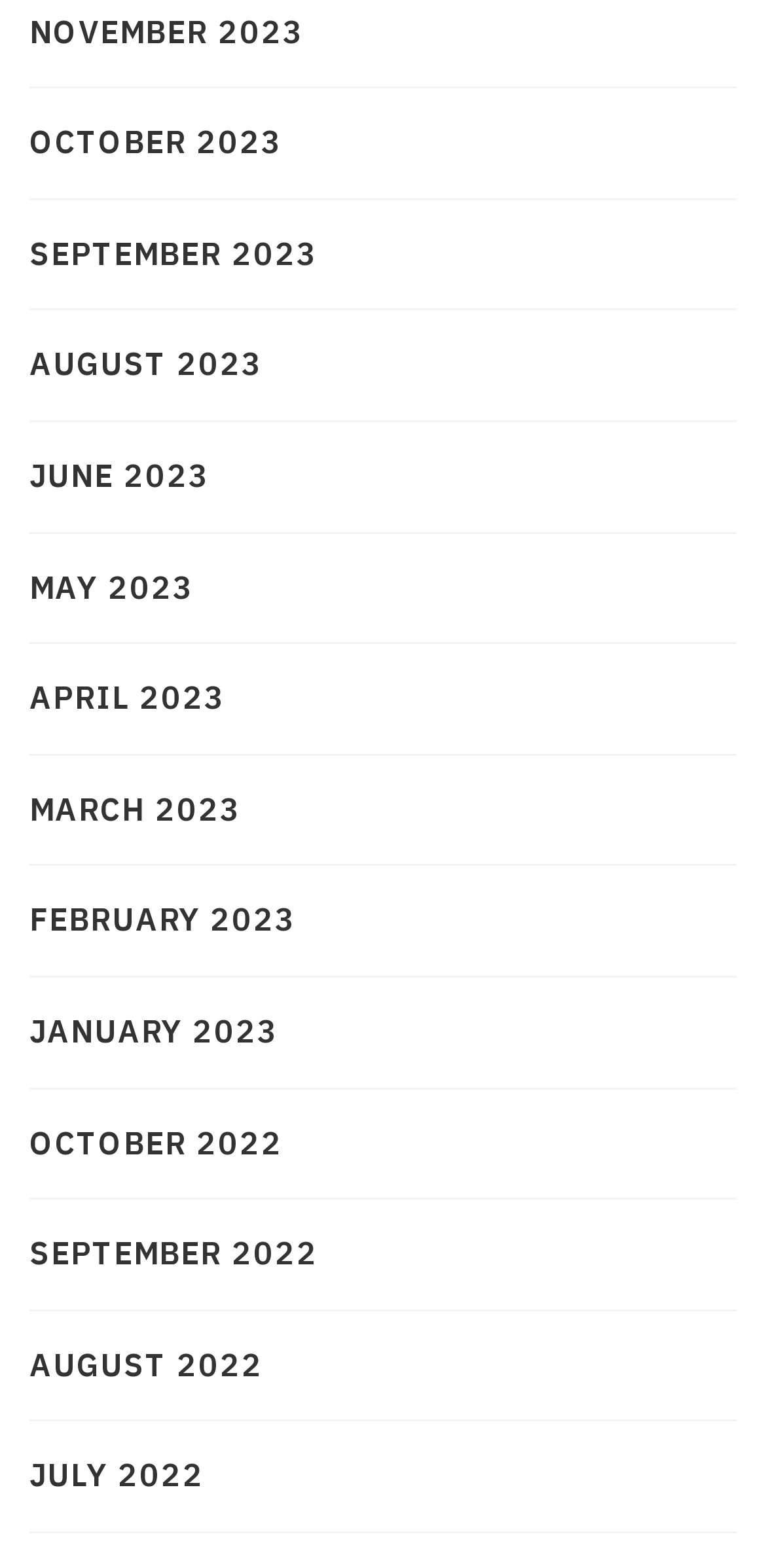Determine the bounding box coordinates of the clickable element to complete this instruction: "Access January 2023". Provide the coordinates in the format of four float numbers between 0 and 1, [left, top, right, bottom].

[0.038, 0.642, 0.364, 0.674]